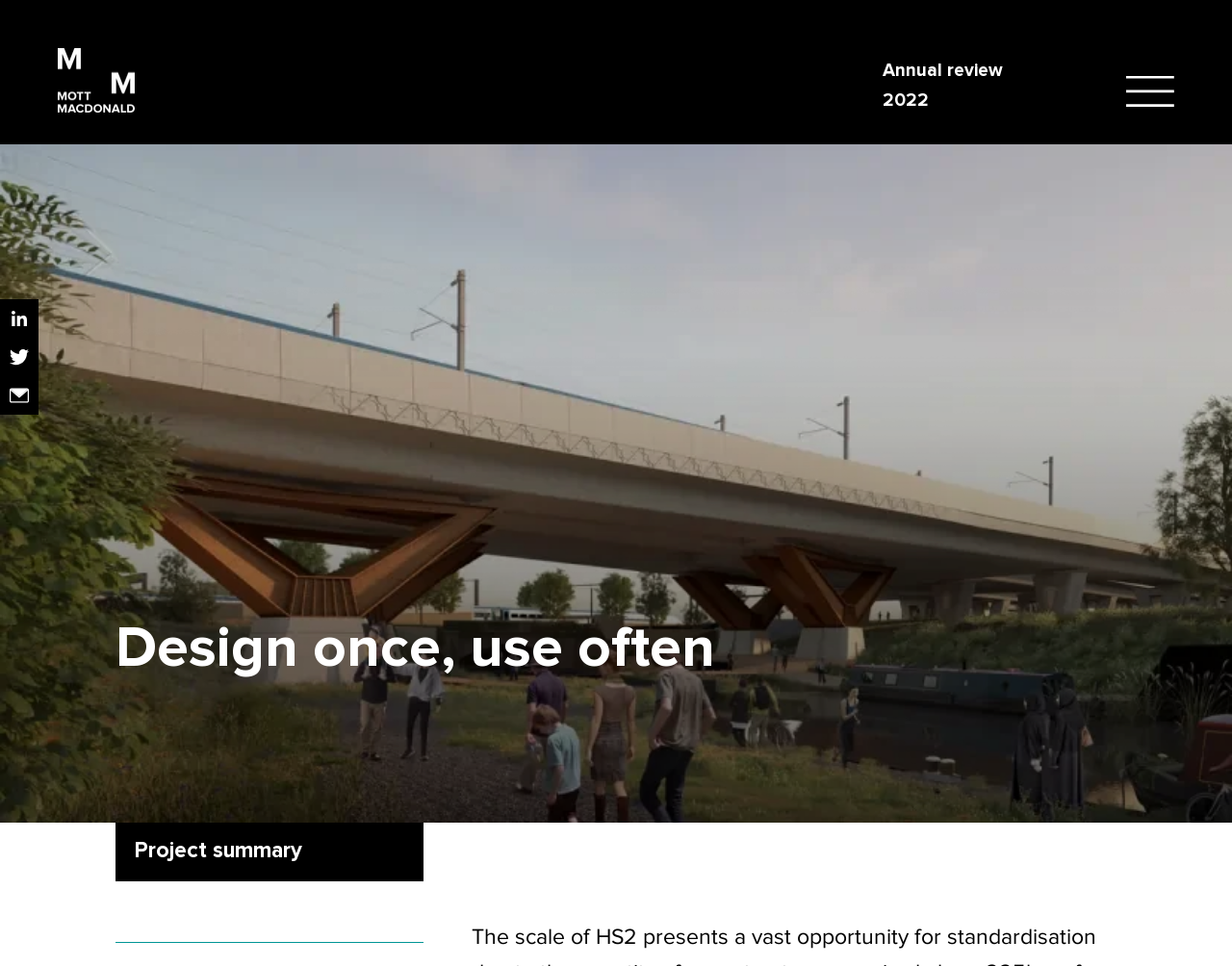Identify the bounding box coordinates for the UI element described as follows: "aria-label="Mute"". Ensure the coordinates are four float numbers between 0 and 1, formatted as [left, top, right, bottom].

[0.947, 0.806, 0.998, 0.85]